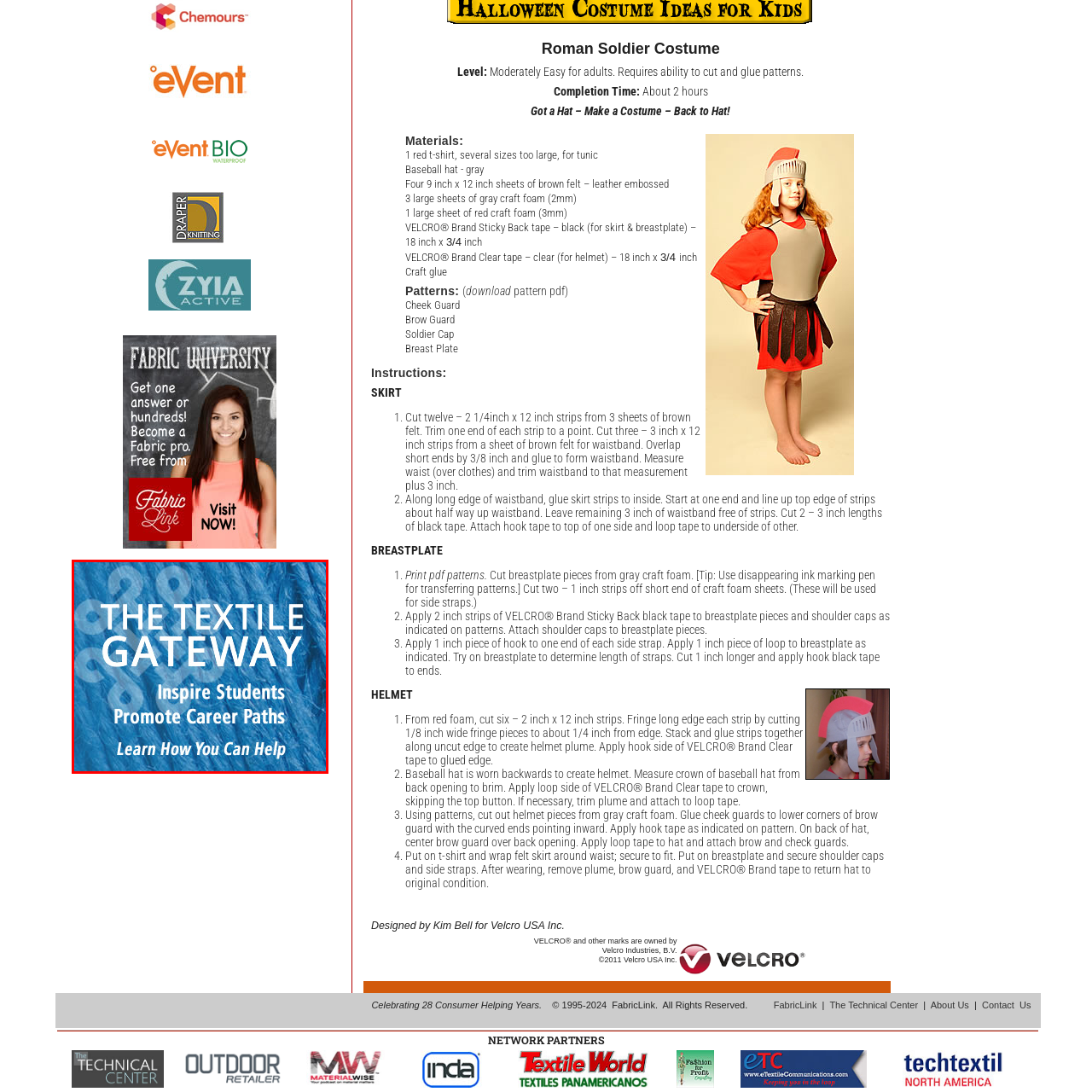Focus on the image surrounded by the red bounding box, please answer the following question using a single word or phrase: What is the purpose of the call to action?

To engage viewers